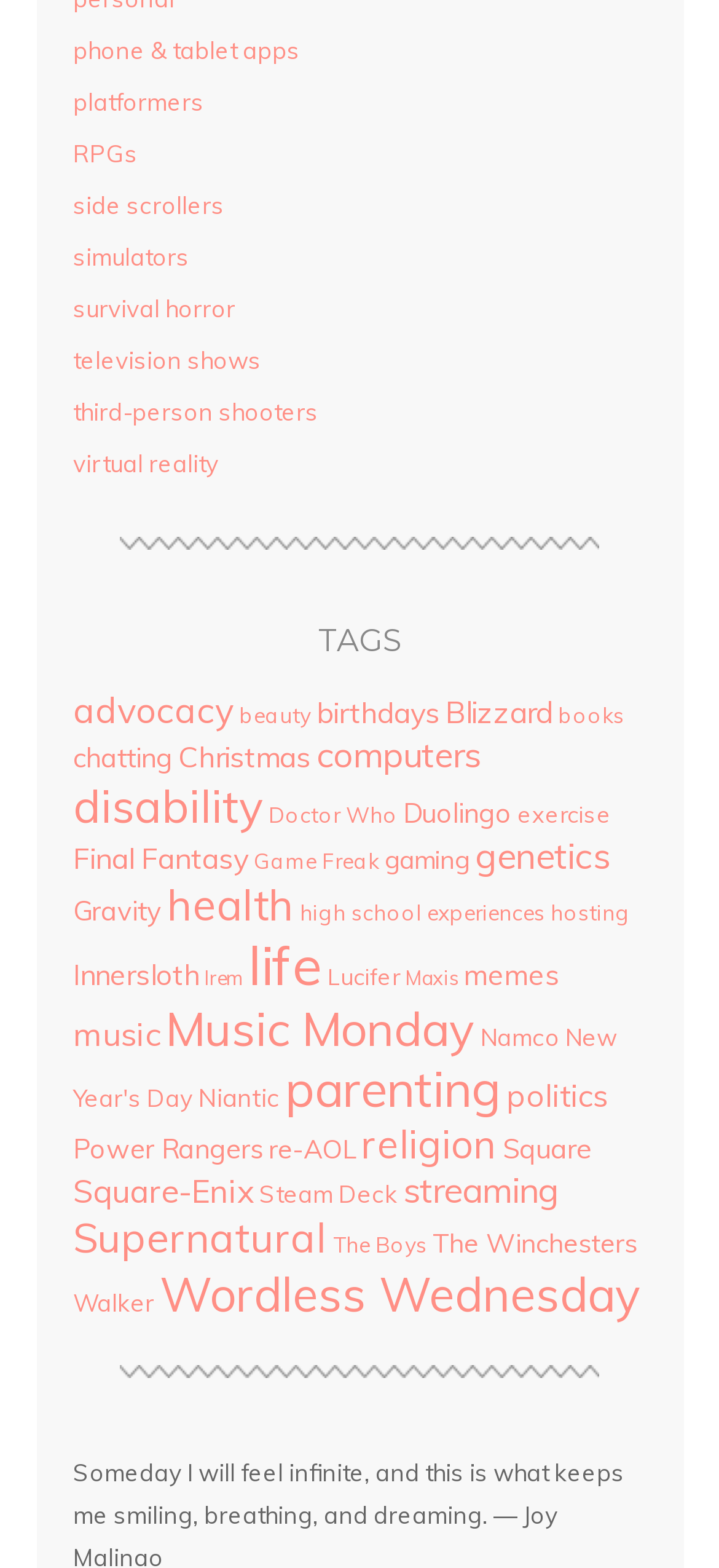How many links are under the 'Music Monday' tag?
Answer the question in a detailed and comprehensive manner.

I found a link element with the text 'Music Monday' and noticed that it has a description '(196 items)' next to it, indicating that there are 196 items under this tag.